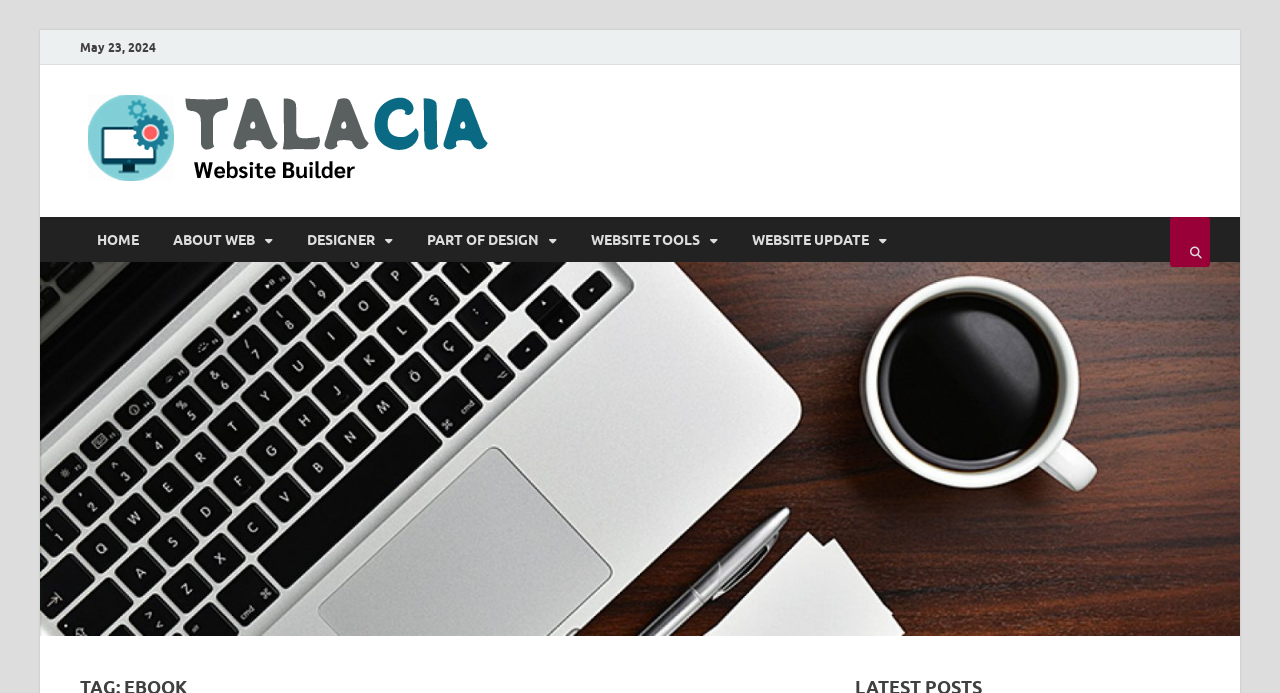Find the bounding box coordinates for the area that should be clicked to accomplish the instruction: "access the website designer".

[0.227, 0.313, 0.32, 0.378]